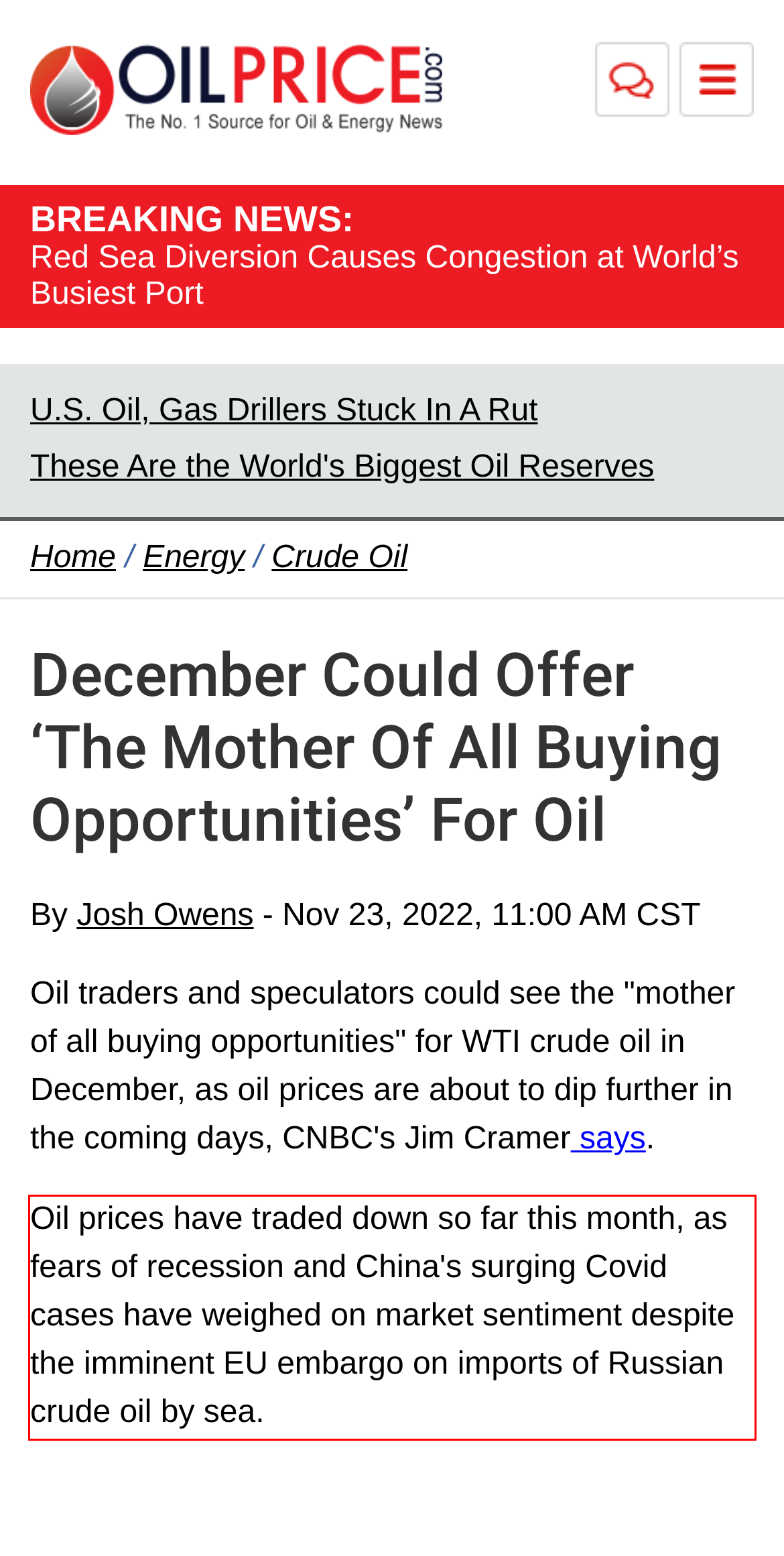You are given a screenshot showing a webpage with a red bounding box. Perform OCR to capture the text within the red bounding box.

Oil prices have traded down so far this month, as fears of recession and China's surging Covid cases have weighed on market sentiment despite the imminent EU embargo on imports of Russian crude oil by sea.